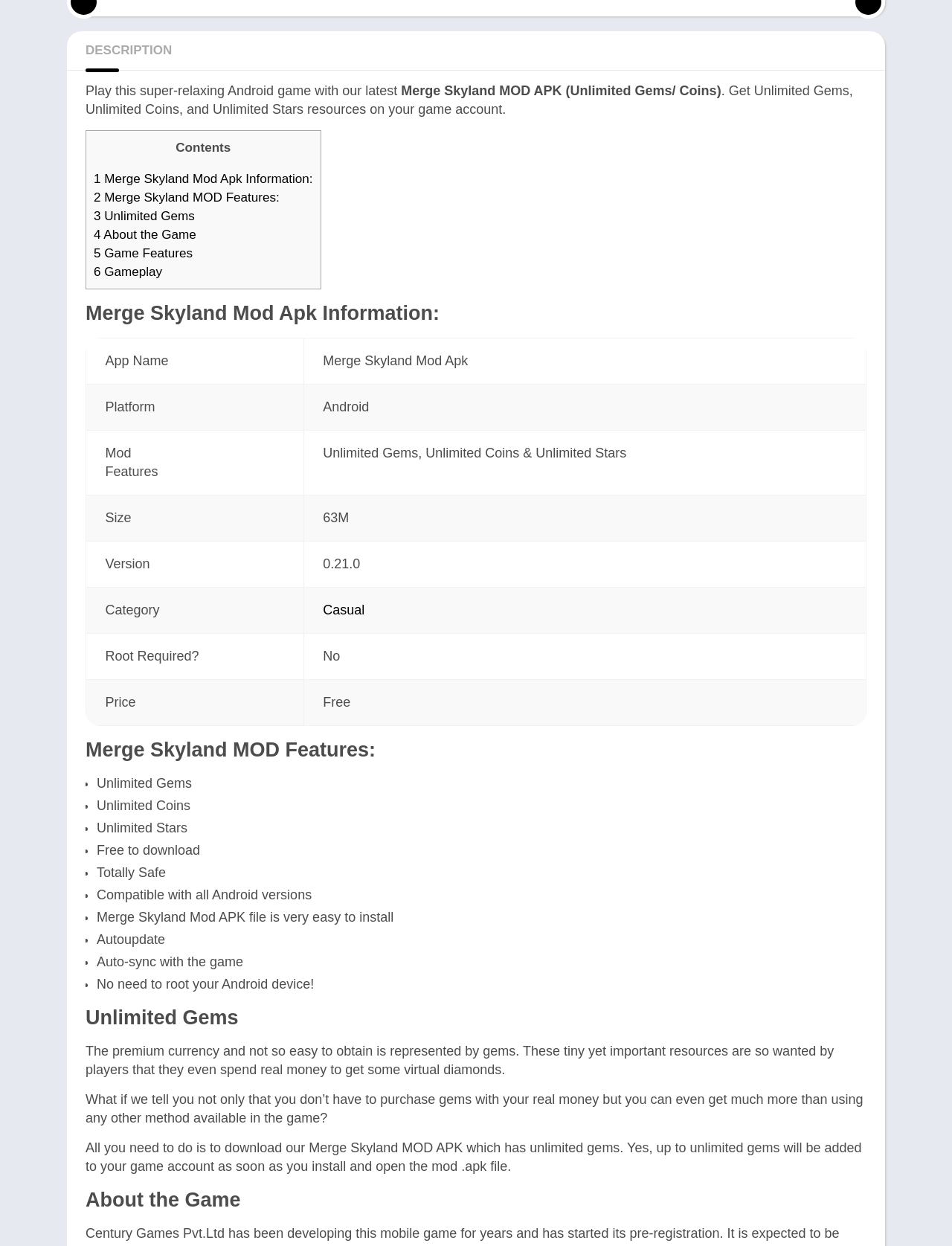Locate the bounding box of the UI element based on this description: "2 Merge Skyland MOD Features:". Provide four float numbers between 0 and 1 as [left, top, right, bottom].

[0.098, 0.153, 0.294, 0.164]